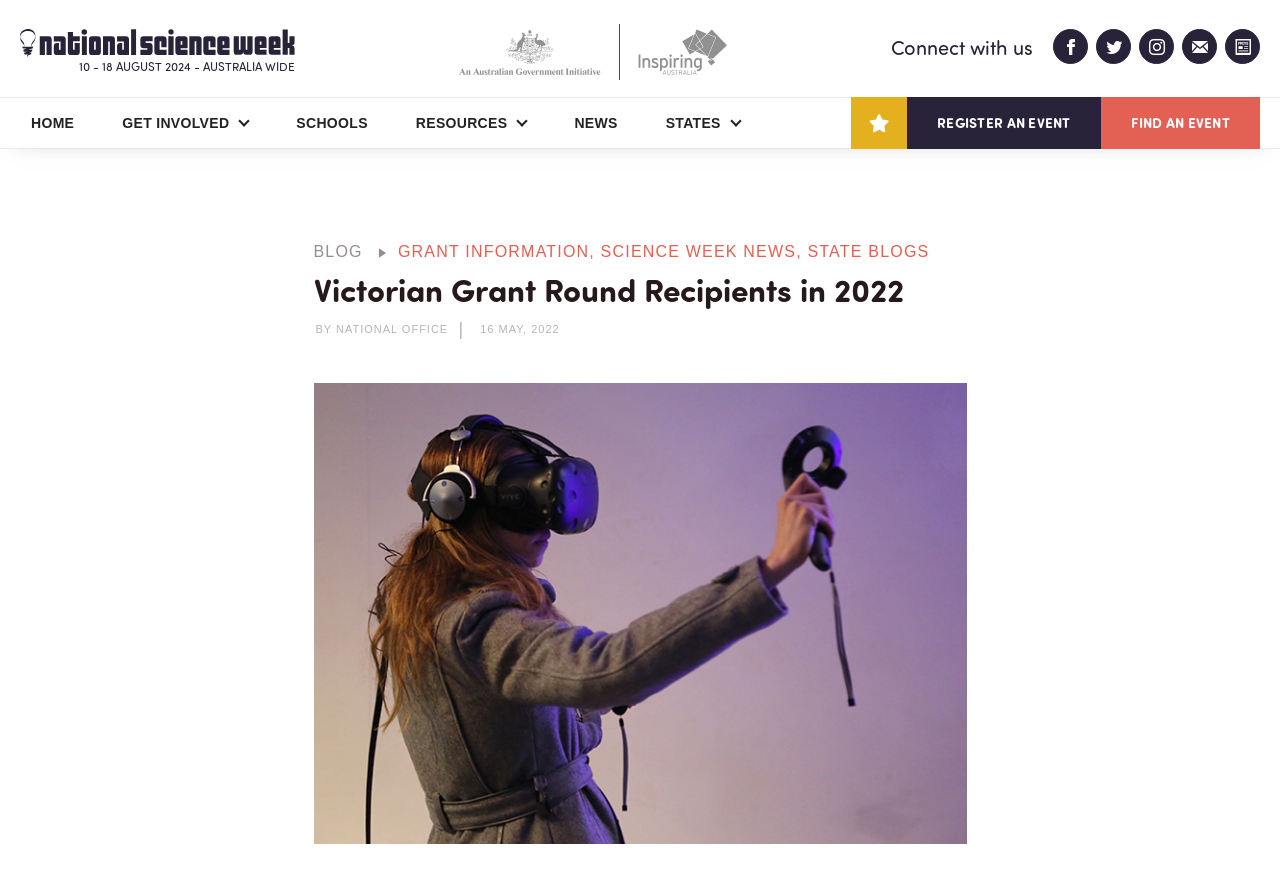Determine the bounding box coordinates of the clickable area required to perform the following instruction: "connect with us". The coordinates should be represented as four float numbers between 0 and 1: [left, top, right, bottom].

[0.696, 0.037, 0.807, 0.068]